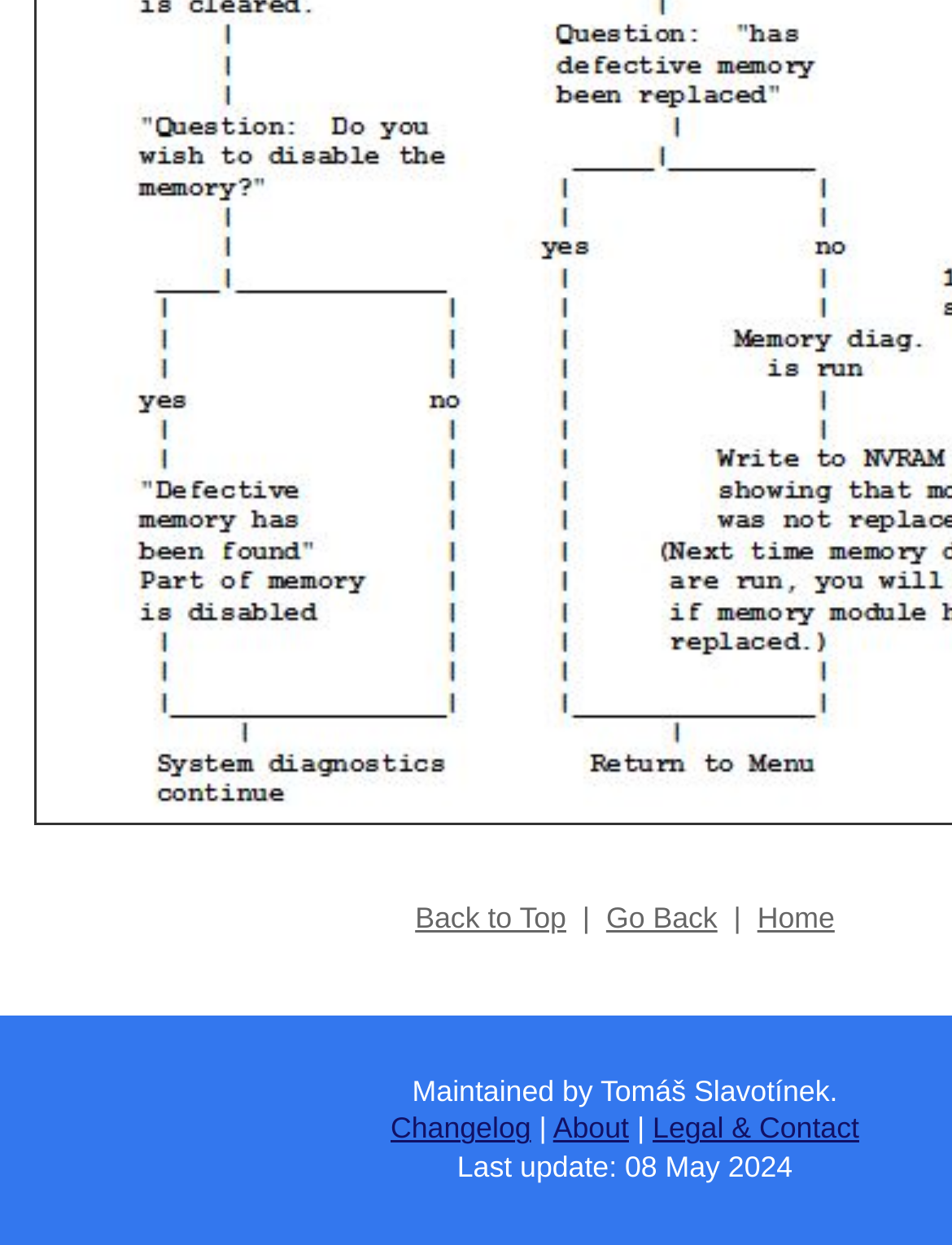How many elements are in the footer section?
Please elaborate on the answer to the question with detailed information.

I looked at the elements at the bottom of the page and found 4 elements: 'Changelog' link, 'About' link, '|' StaticText, and 'Last update: 08 May 2024' StaticText.